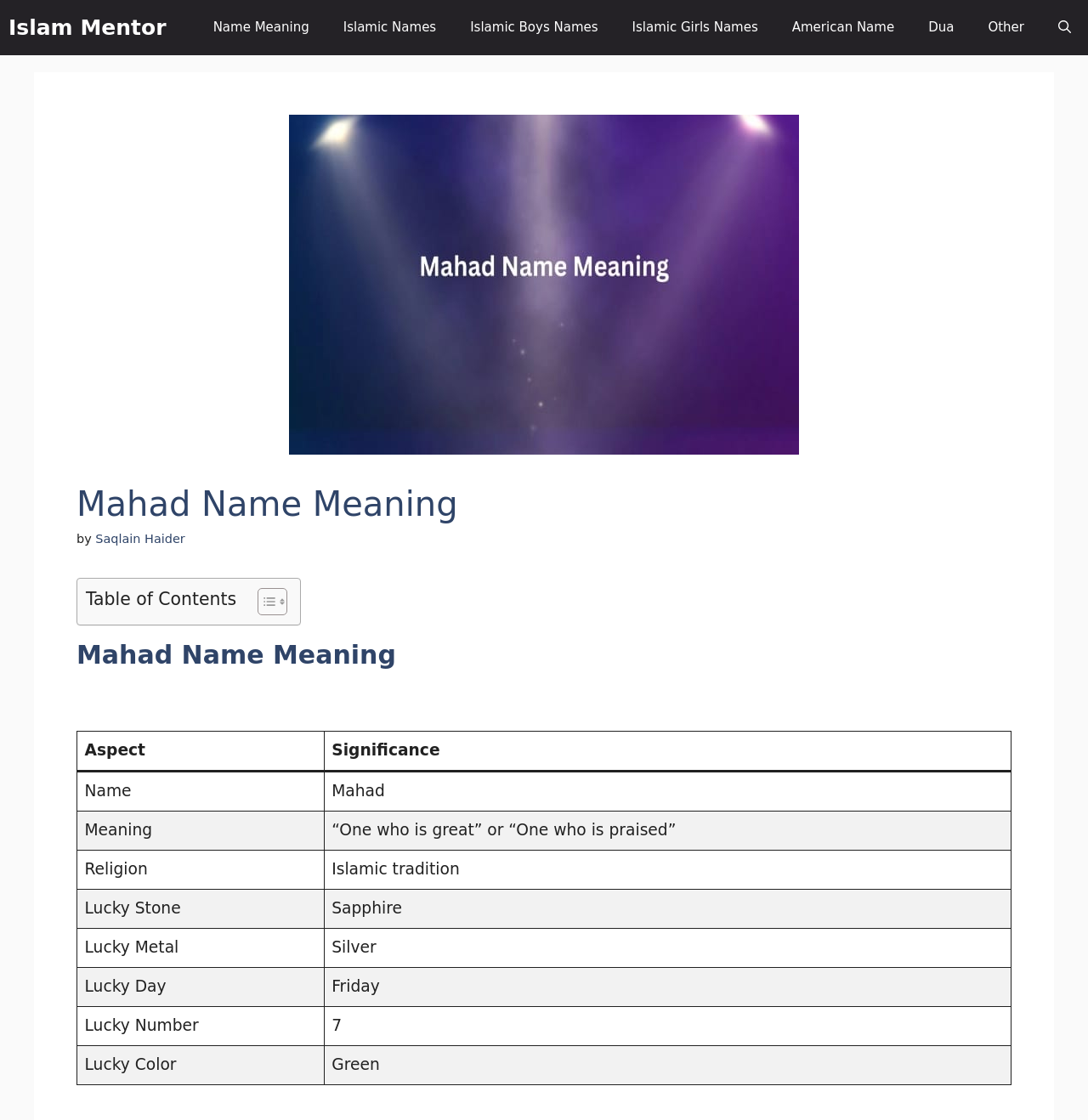What is the lucky day for Mahad?
Based on the image content, provide your answer in one word or a short phrase.

Friday